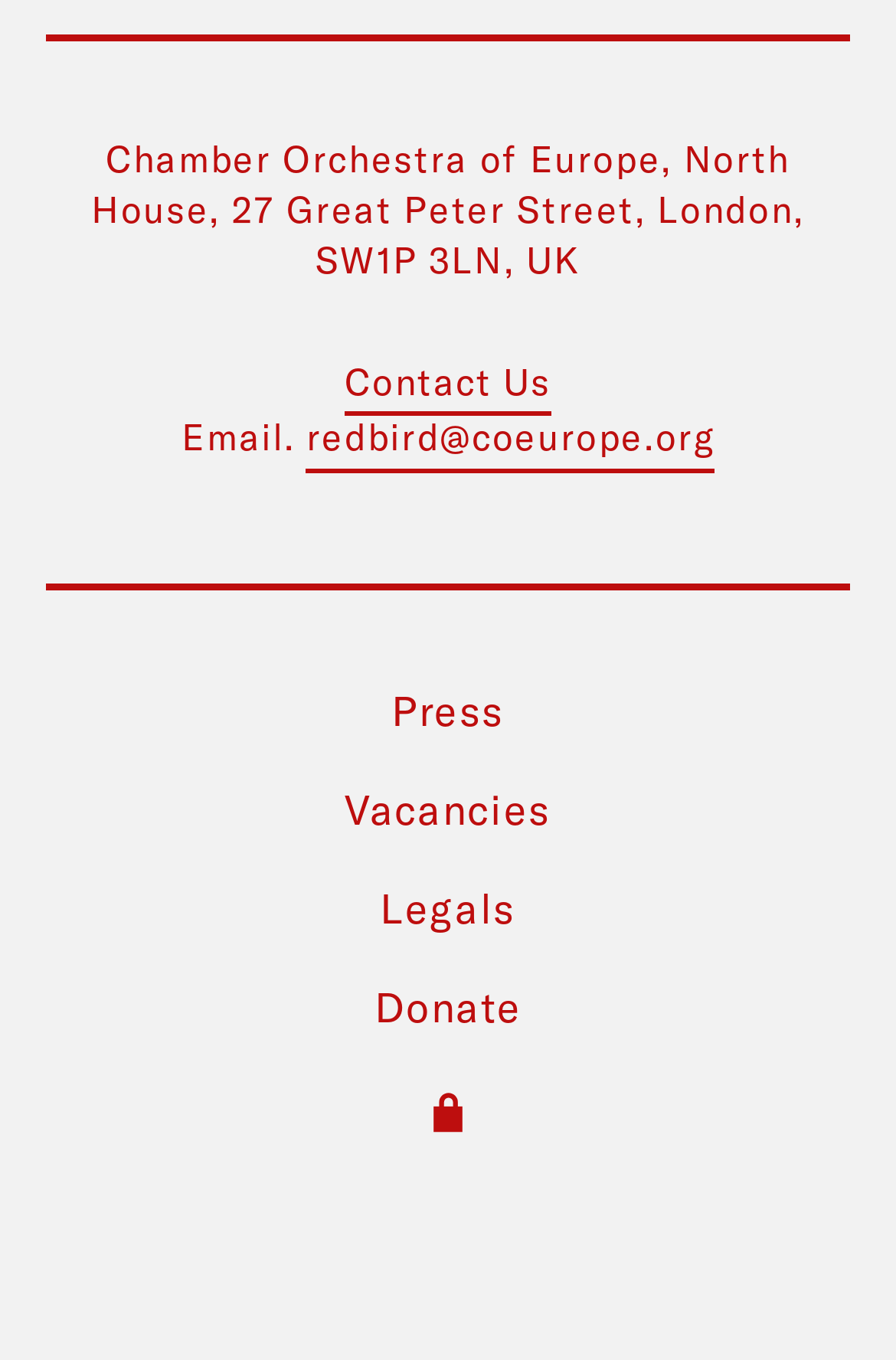What is the email address to contact the Chamber Orchestra of Europe?
Using the information from the image, answer the question thoroughly.

The email address can be found in the link element next to the static text 'Email.', which reads 'redbird@coeurope.org'.